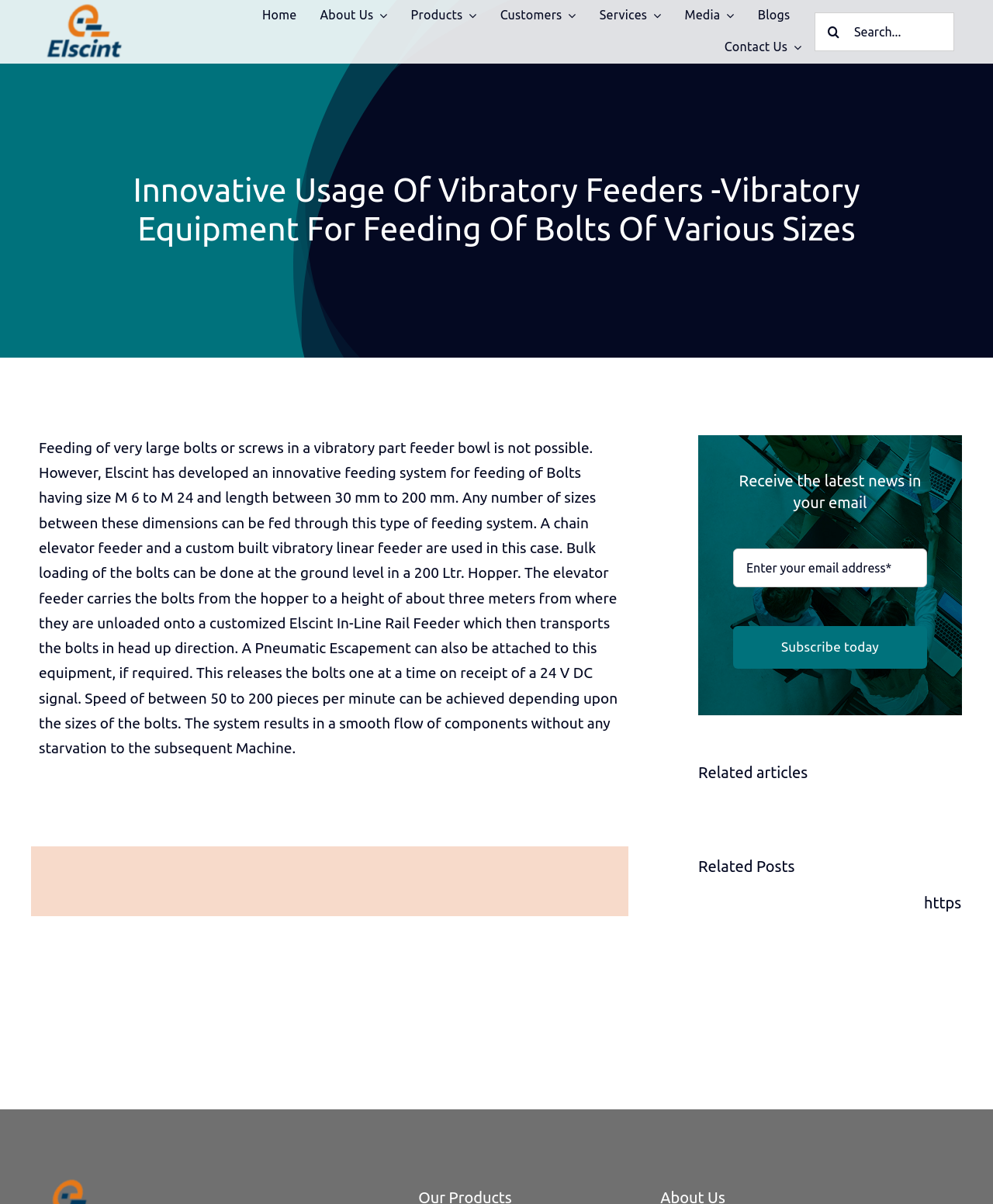Identify the coordinates of the bounding box for the element described below: "Contact Us". Return the coordinates as four float numbers between 0 and 1: [left, top, right, bottom].

[0.73, 0.027, 0.807, 0.053]